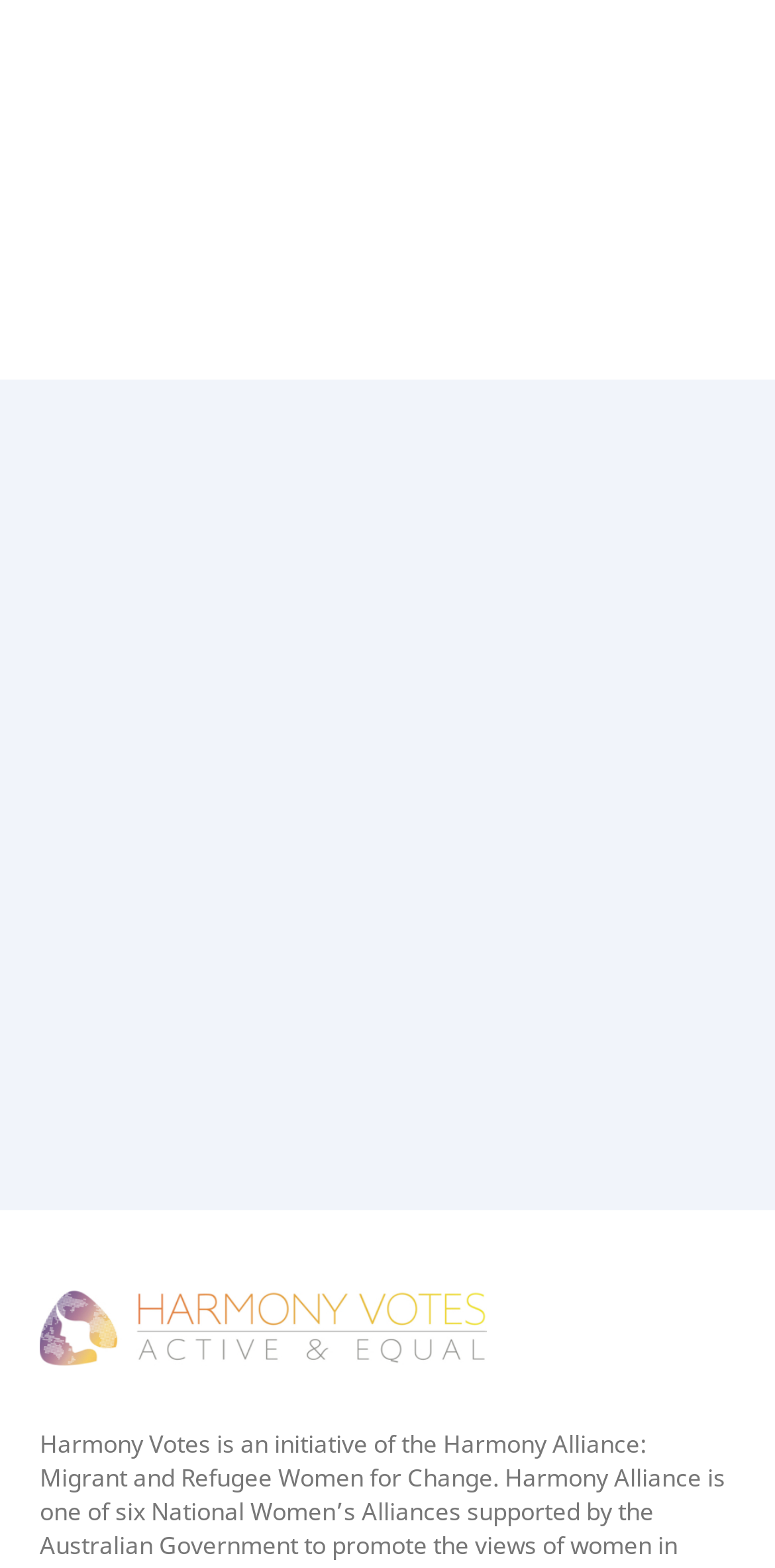Locate the bounding box coordinates for the element described below: "title="Getting Involved"". The coordinates must be four float values between 0 and 1, formatted as [left, top, right, bottom].

[0.051, 0.381, 0.5, 0.553]